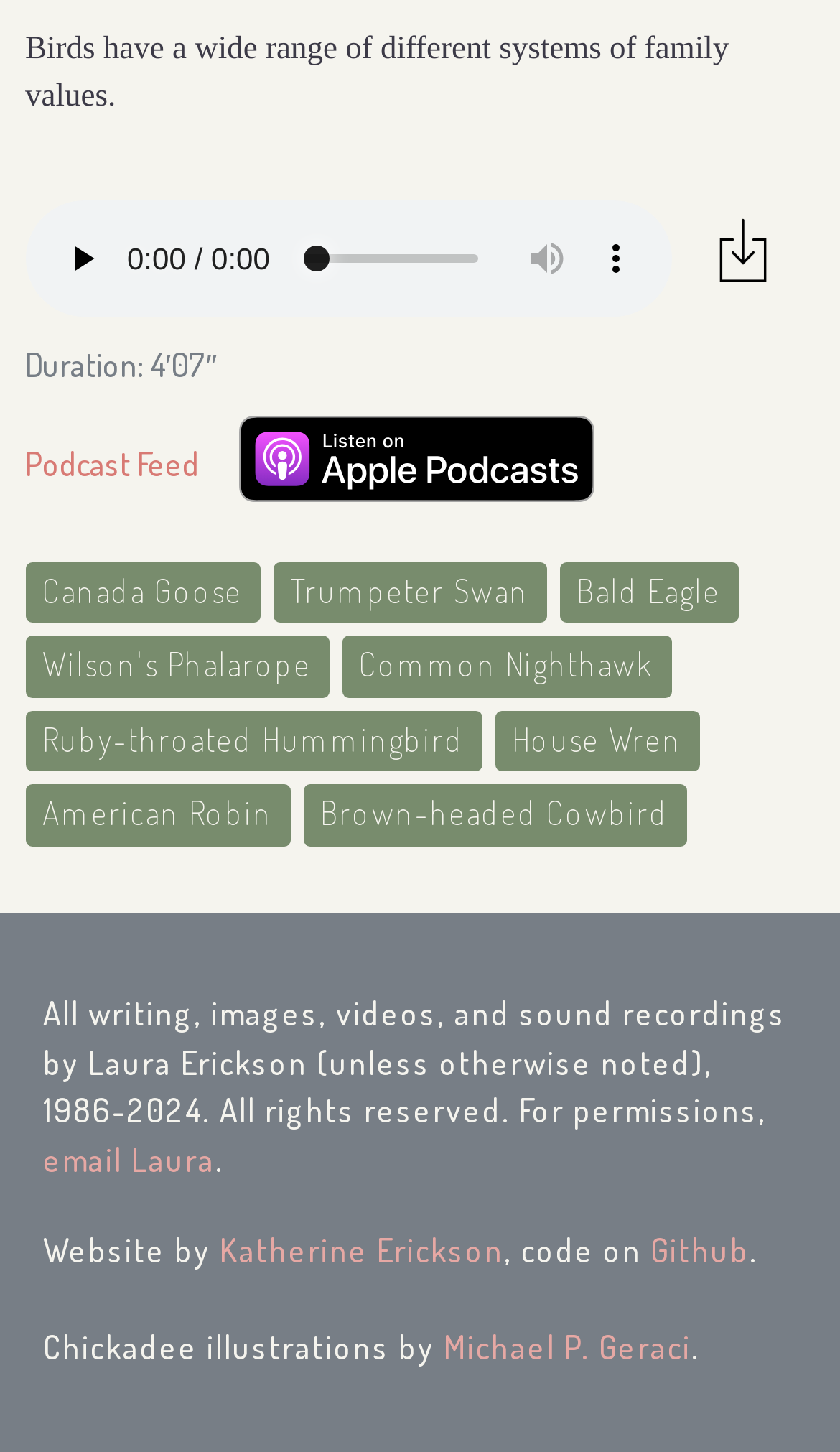Examine the image and give a thorough answer to the following question:
What is the purpose of the 'show more media controls' button?

The purpose of the 'show more media controls' button can be inferred from its label and its location next to the audio controls, suggesting that it will reveal additional controls for the audio player.